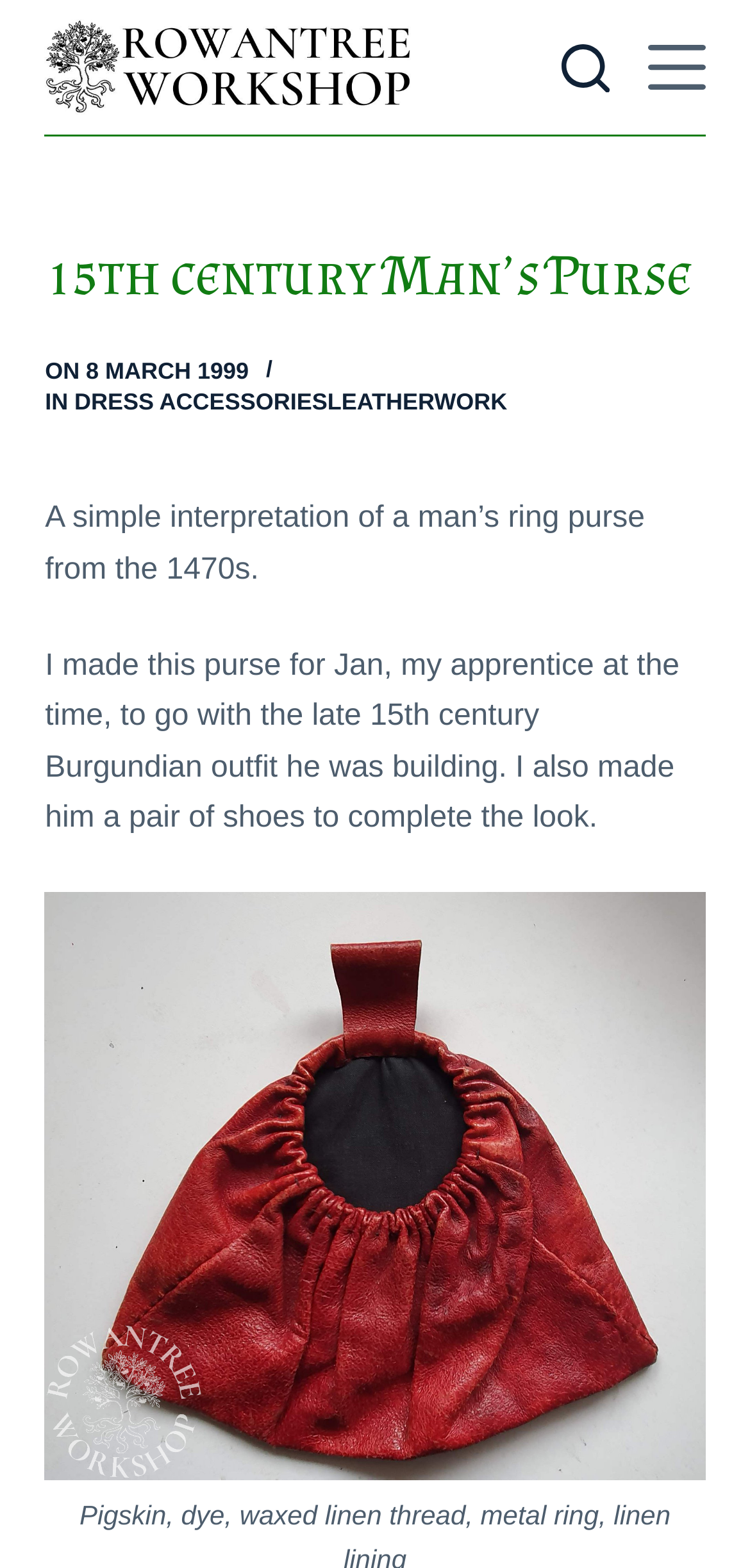Predict the bounding box for the UI component with the following description: "Dress Accessories".

[0.099, 0.247, 0.436, 0.264]